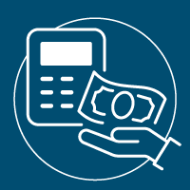Provide a one-word or brief phrase answer to the question:
What is the significance of Earth Day in the context of the image?

It's a target for growing support network